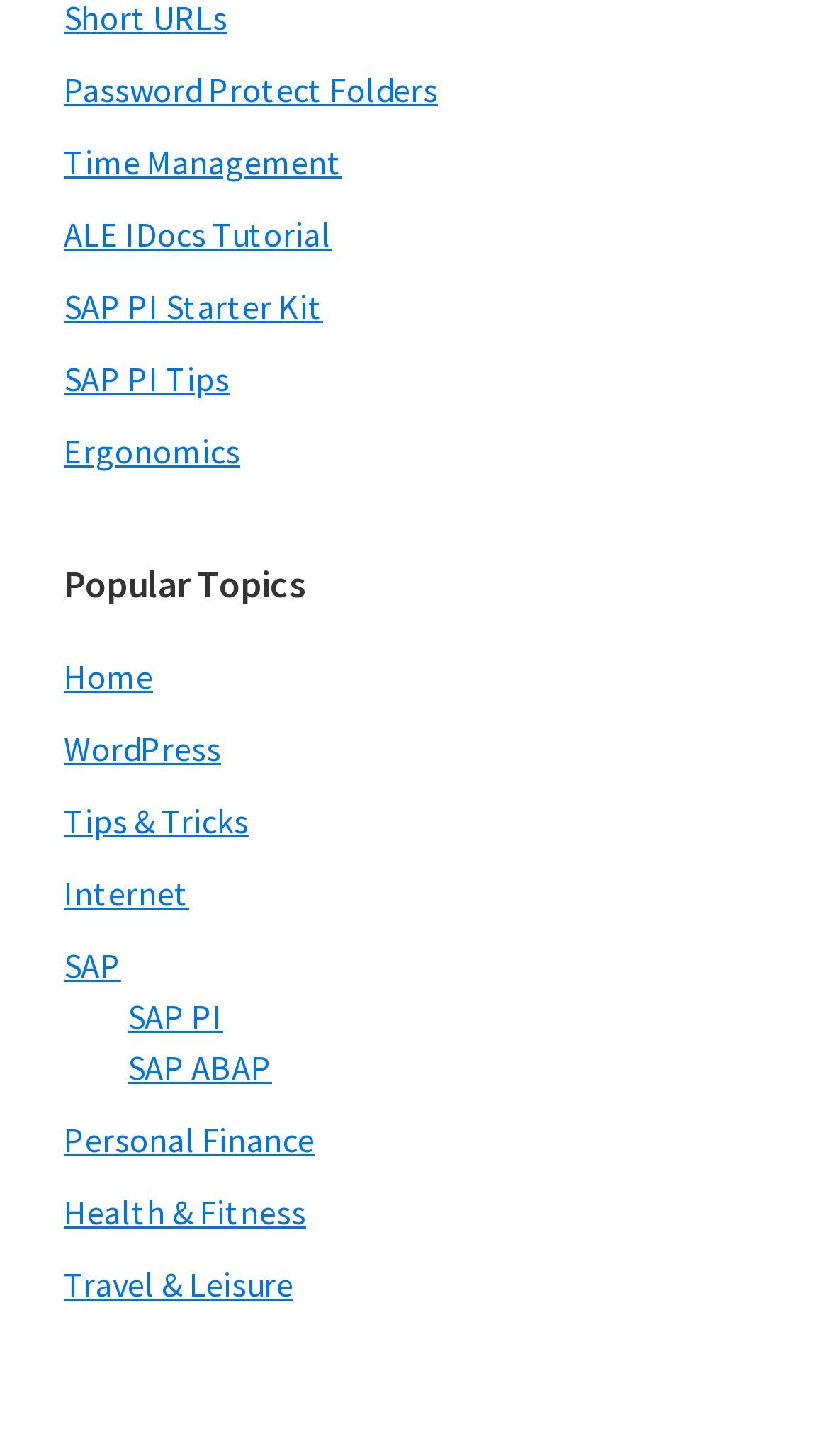Use a single word or phrase to answer the question: What is the last topic listed under Popular Topics?

Travel & Leisure